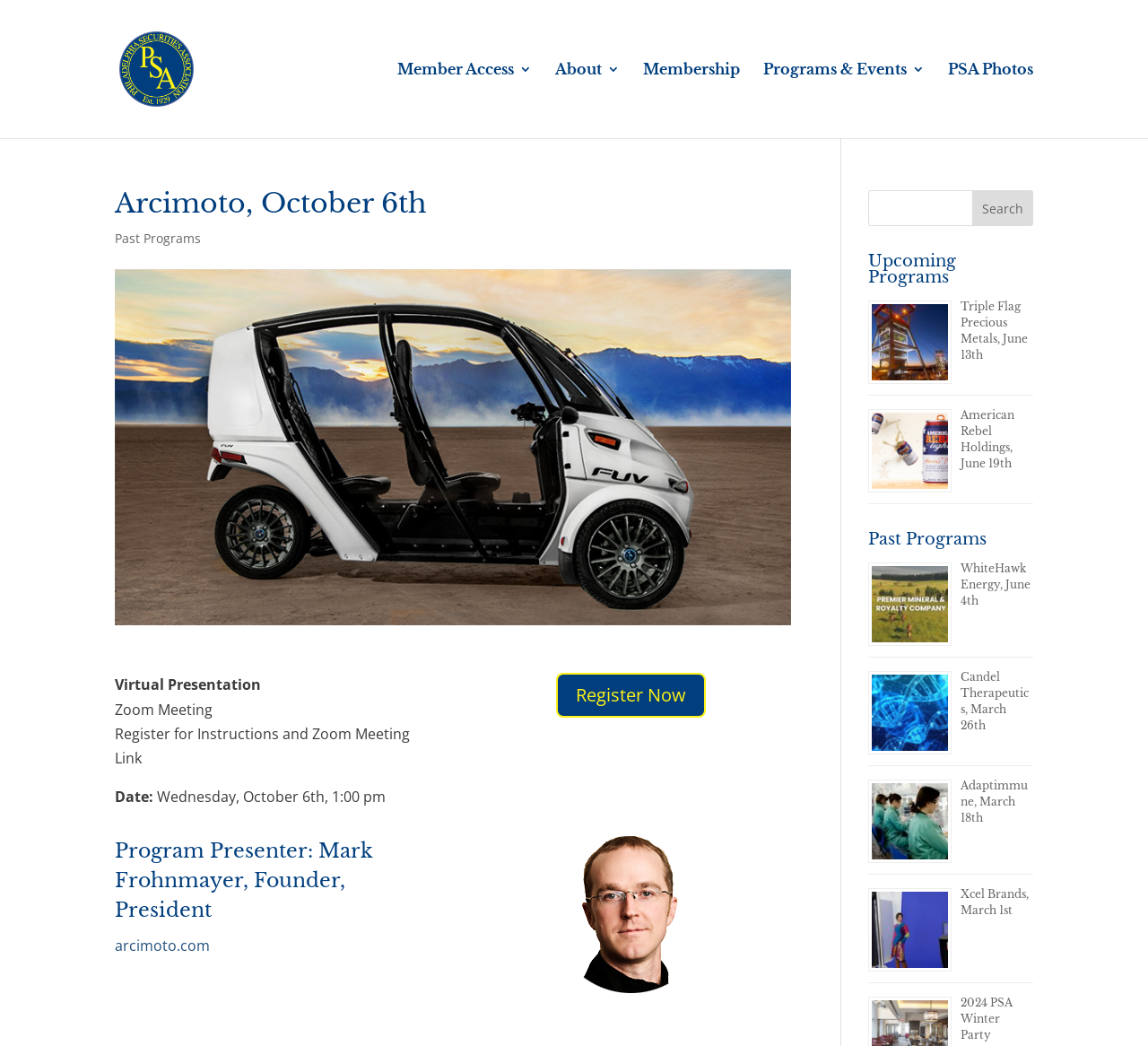Please identify the bounding box coordinates of the element I need to click to follow this instruction: "Visit the 'Cove Community Assoc.' page".

None